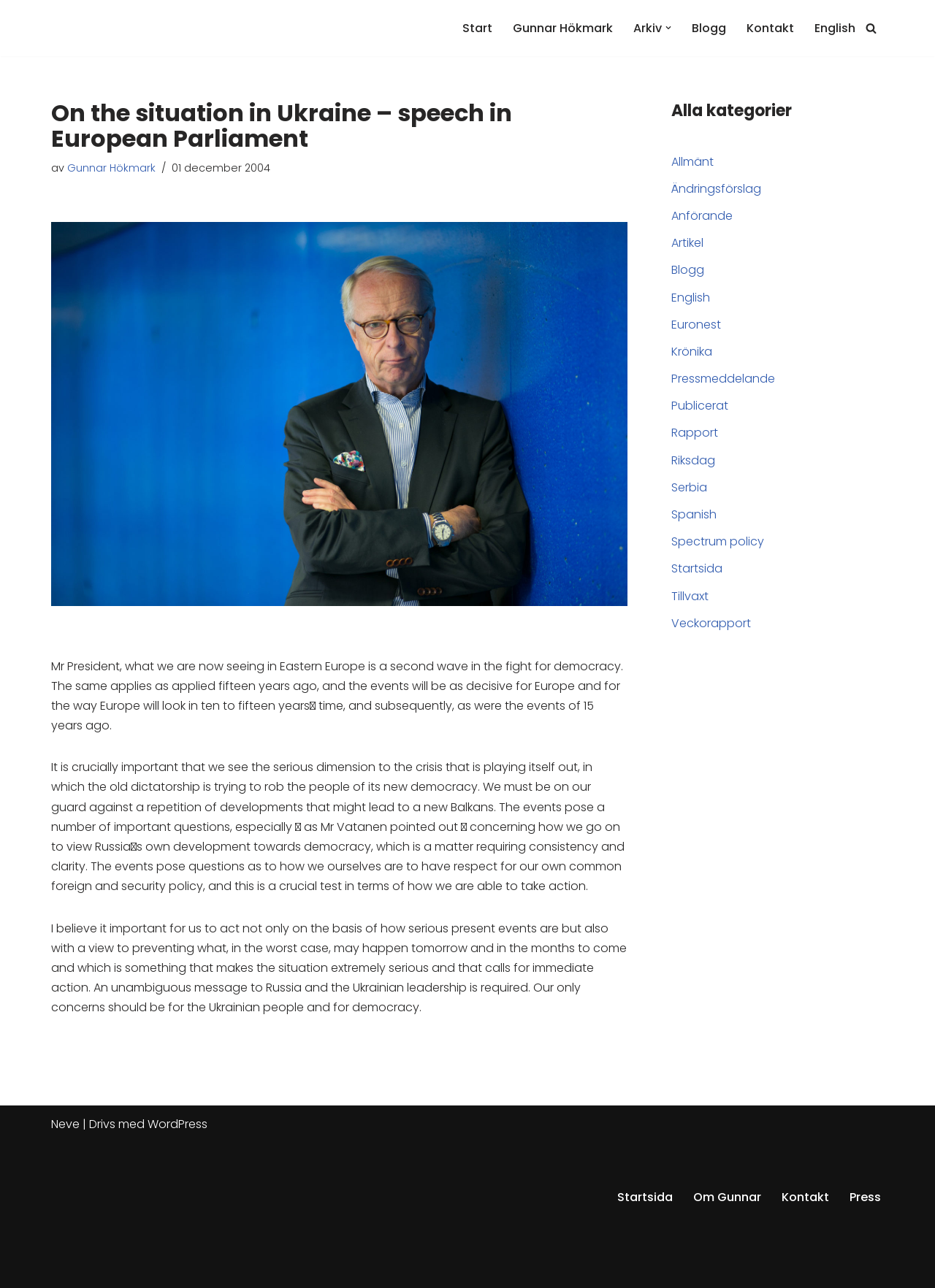Find the bounding box coordinates for the UI element that matches this description: "Hoppa till innehåll".

[0.0, 0.018, 0.023, 0.029]